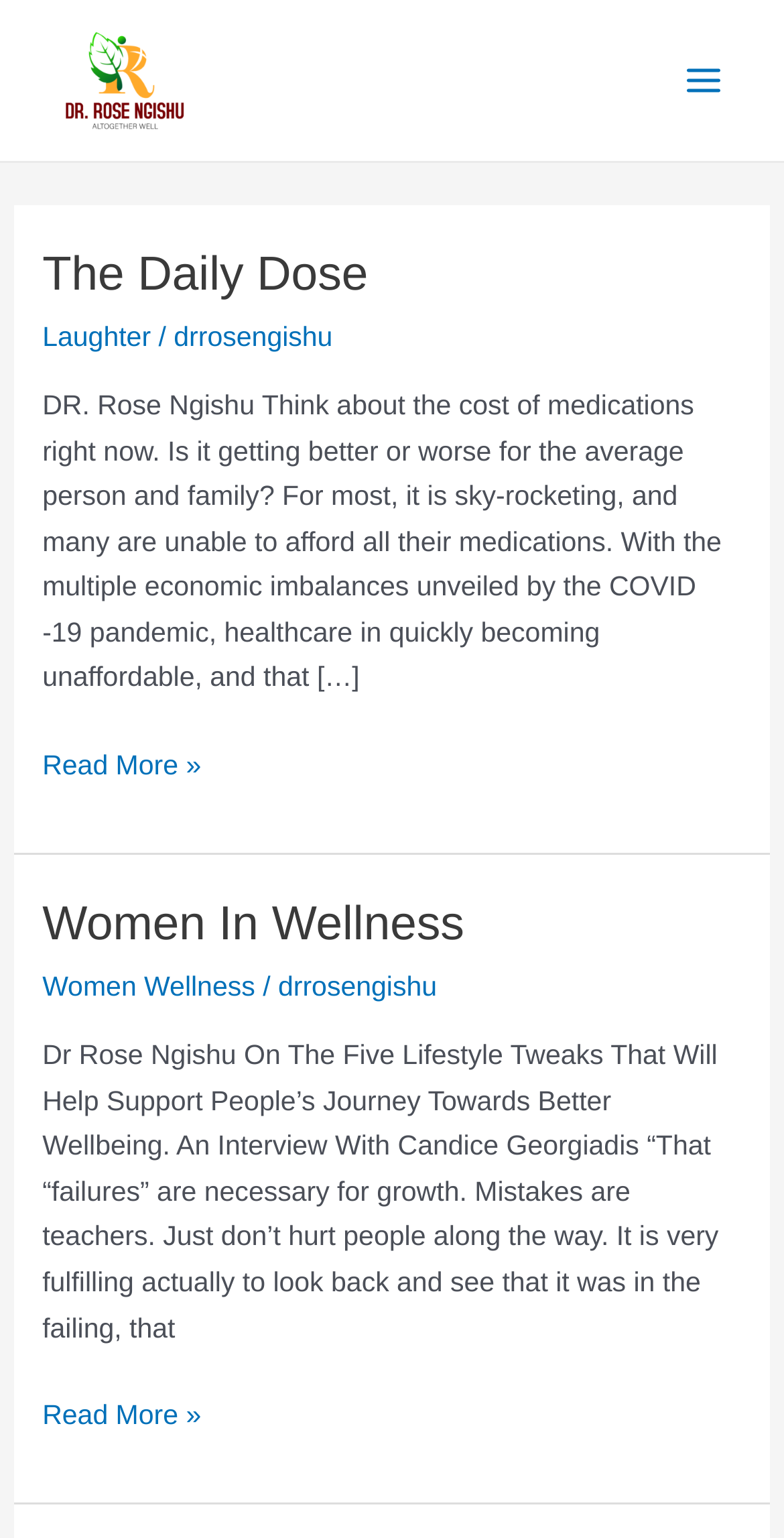What is the topic of the first article?
Based on the visual content, answer with a single word or a brief phrase.

The Daily Dose